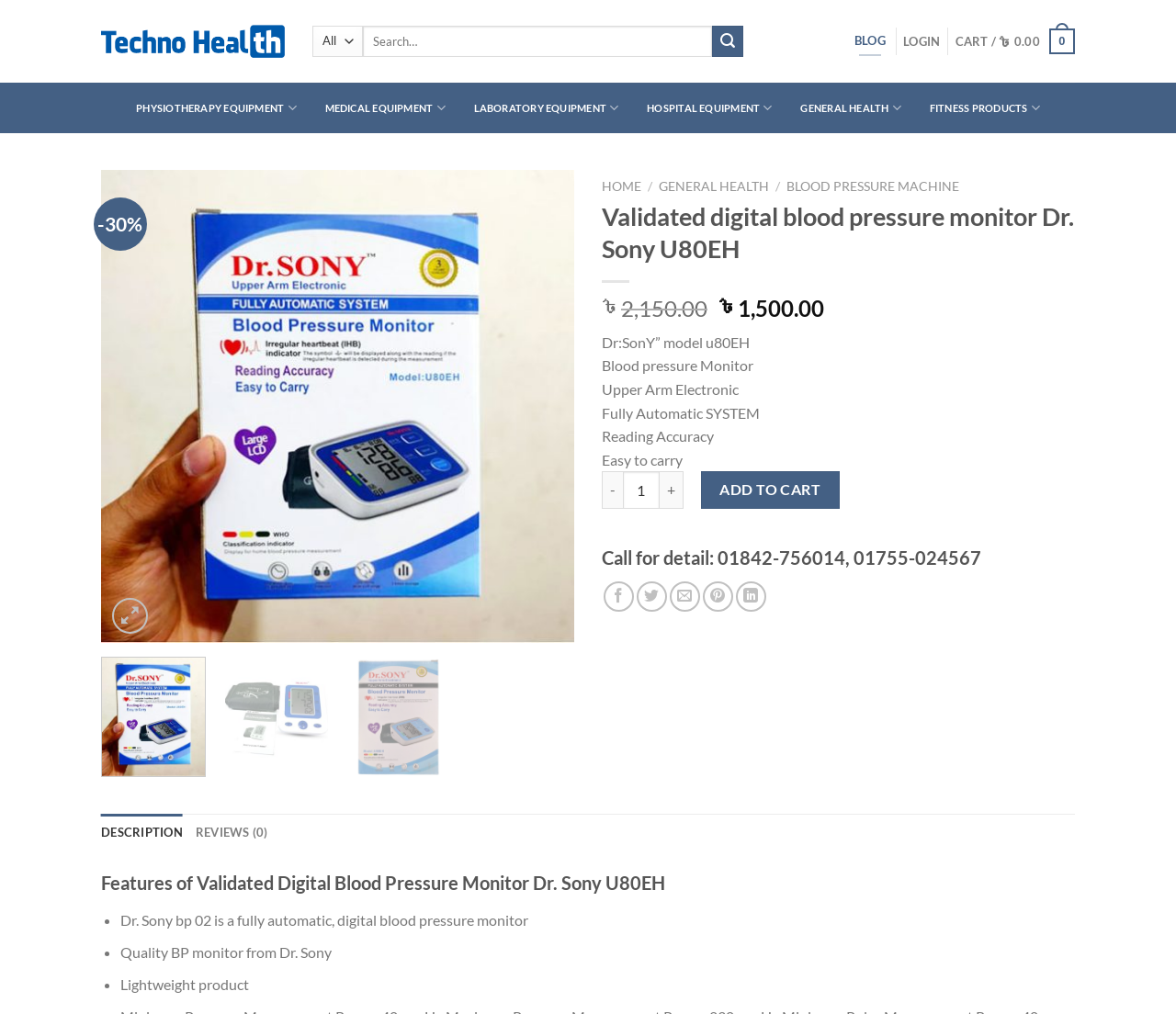Extract the main headline from the webpage and generate its text.

Validated digital blood pressure monitor Dr. Sony U80EH